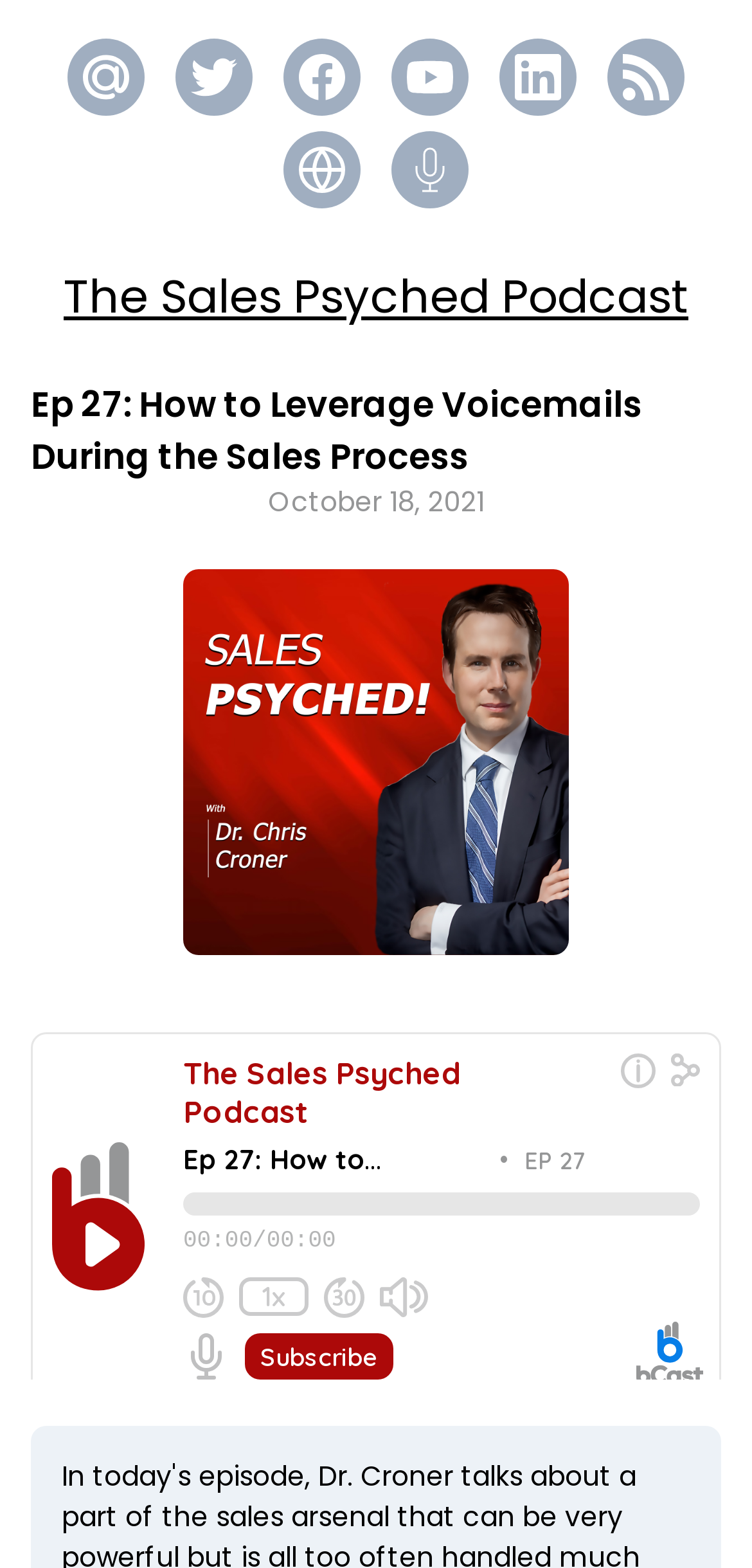Locate the bounding box coordinates of the area to click to fulfill this instruction: "Open Twitter". The bounding box should be presented as four float numbers between 0 and 1, in the order [left, top, right, bottom].

[0.254, 0.034, 0.315, 0.064]